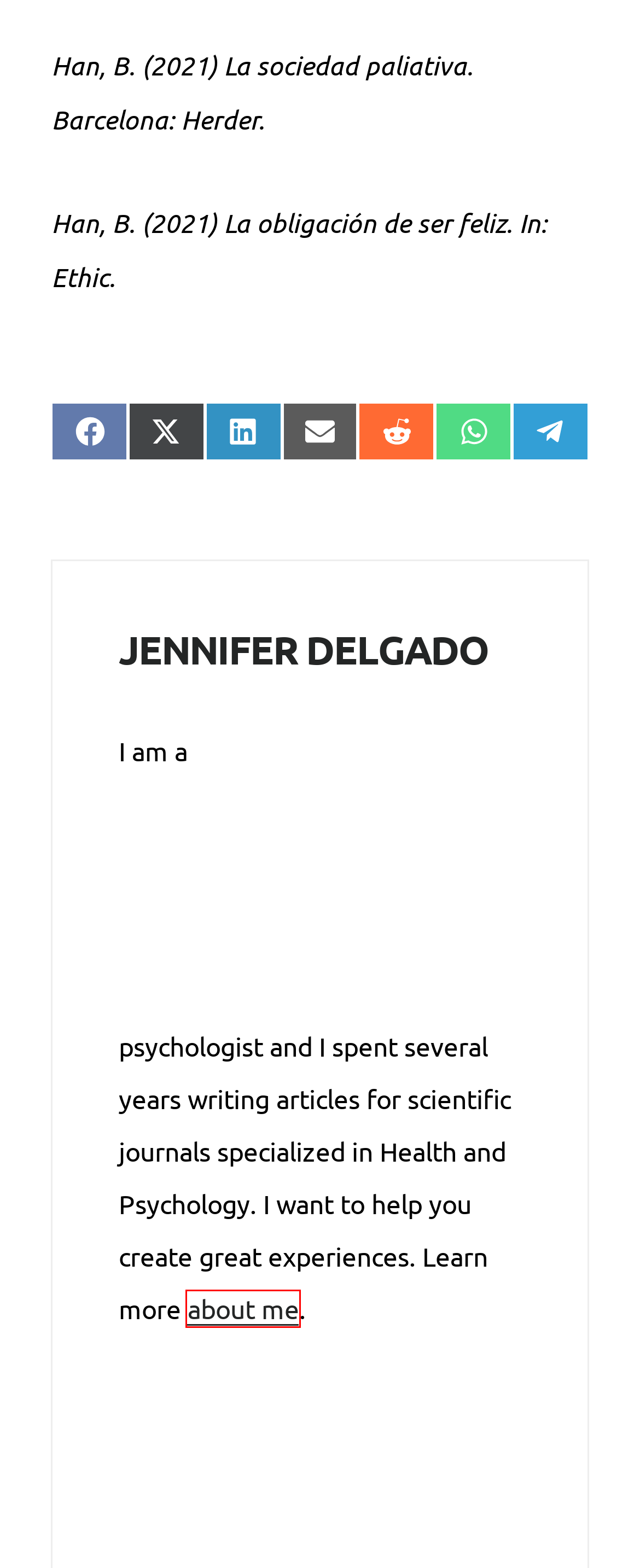Given a webpage screenshot featuring a red rectangle around a UI element, please determine the best description for the new webpage that appears after the element within the bounding box is clicked. The options are:
A. Disclaimer and Privacy Policy ⋆ Psychology Spot
B. ▷ Psychological tricks to eat less: Your mind is your best ally
C. ▷ Life begins where your comfort zone ends
D. ▷ Psychologist Jennifer Delgado Suárez ⋆ Psychology Spot
E. ▷ Would you be able to predict your emotions with certainty?
F. Psychology Spot ⋆ All About Psychology
G. Advertising ⋆ Psychology Spot
H. ▷ Toxic people do not exist

D